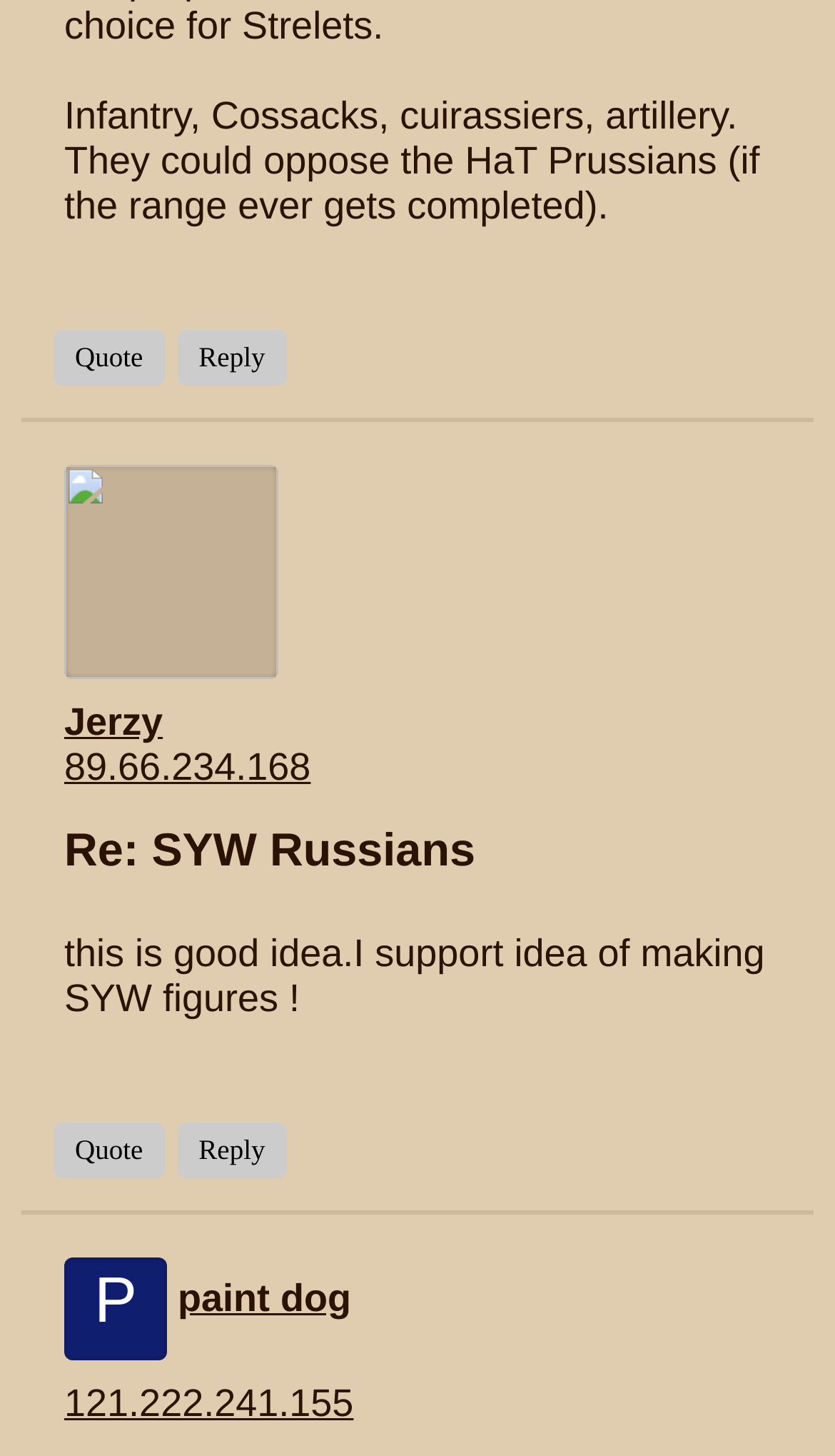Identify the bounding box coordinates of the element to click to follow this instruction: 'Click the Quote button'. Ensure the coordinates are four float values between 0 and 1, provided as [left, top, right, bottom].

[0.064, 0.227, 0.197, 0.265]